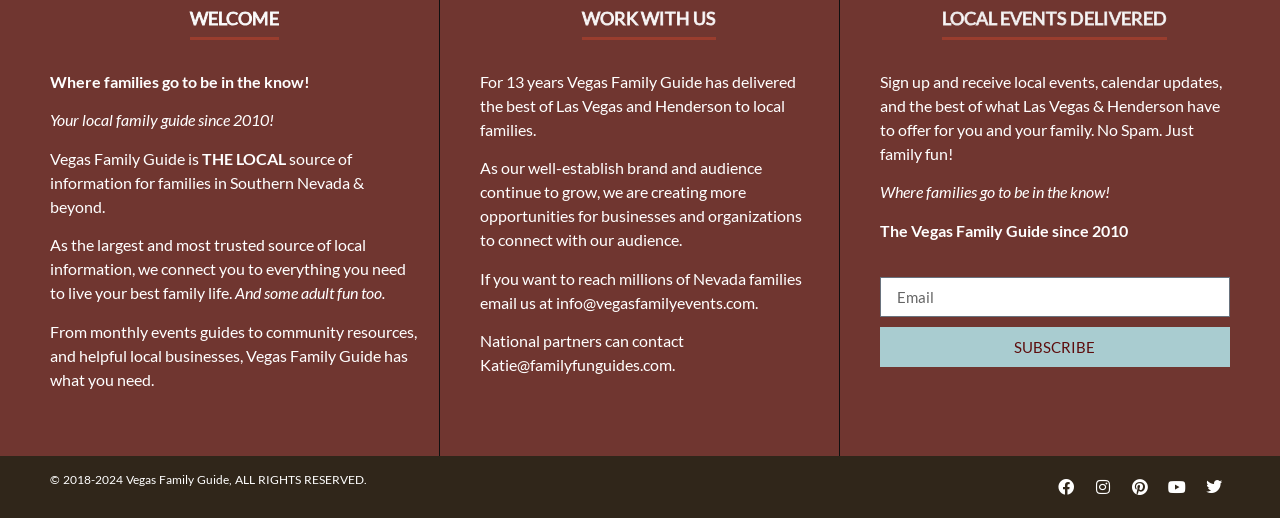Provide the bounding box coordinates of the HTML element described by the text: "Local Events Delivered". The coordinates should be in the format [left, top, right, bottom] with values between 0 and 1.

[0.736, 0.014, 0.912, 0.056]